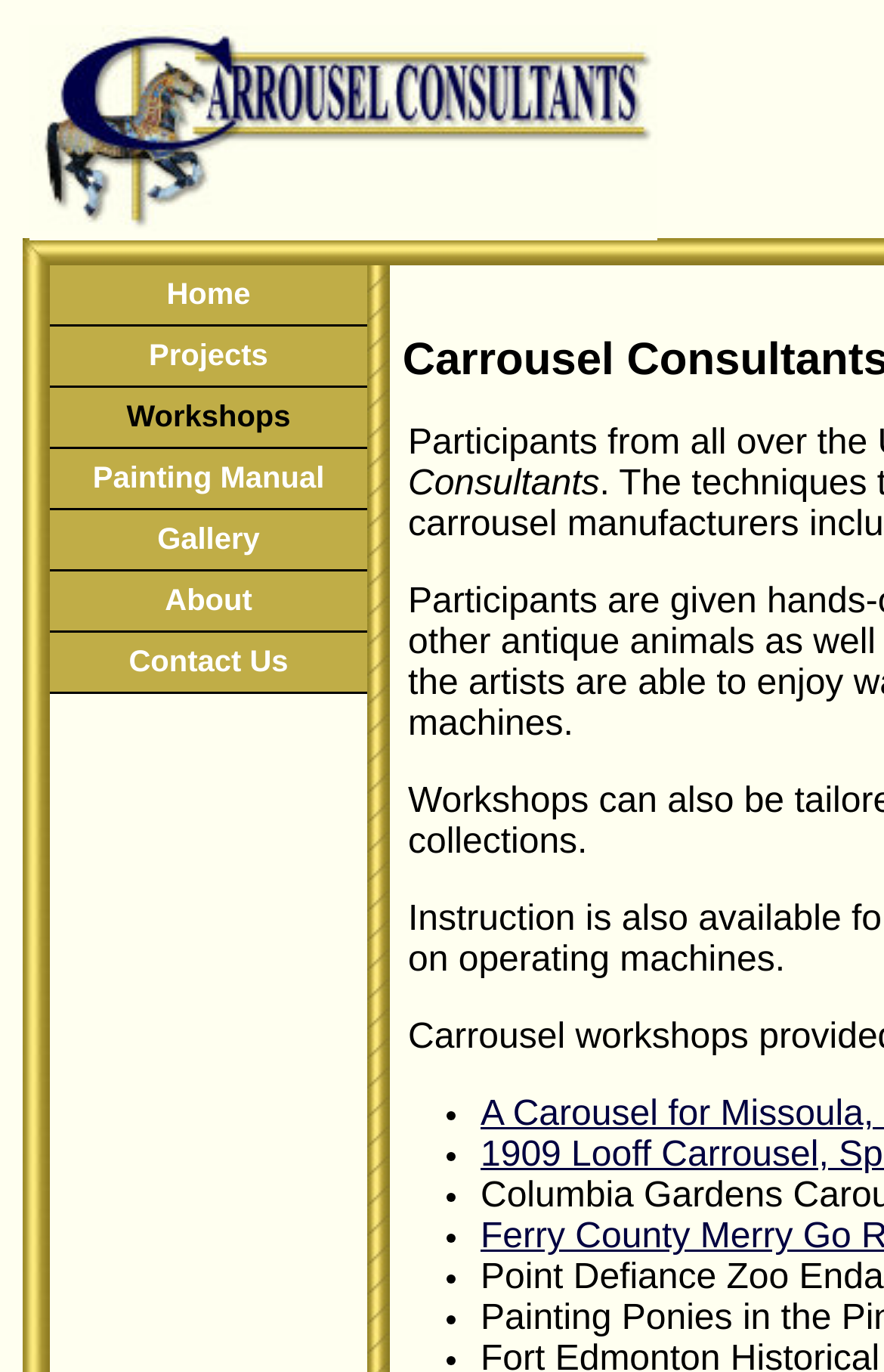Please answer the following question using a single word or phrase: 
What is the theme of the webpage?

Carrousel restoration